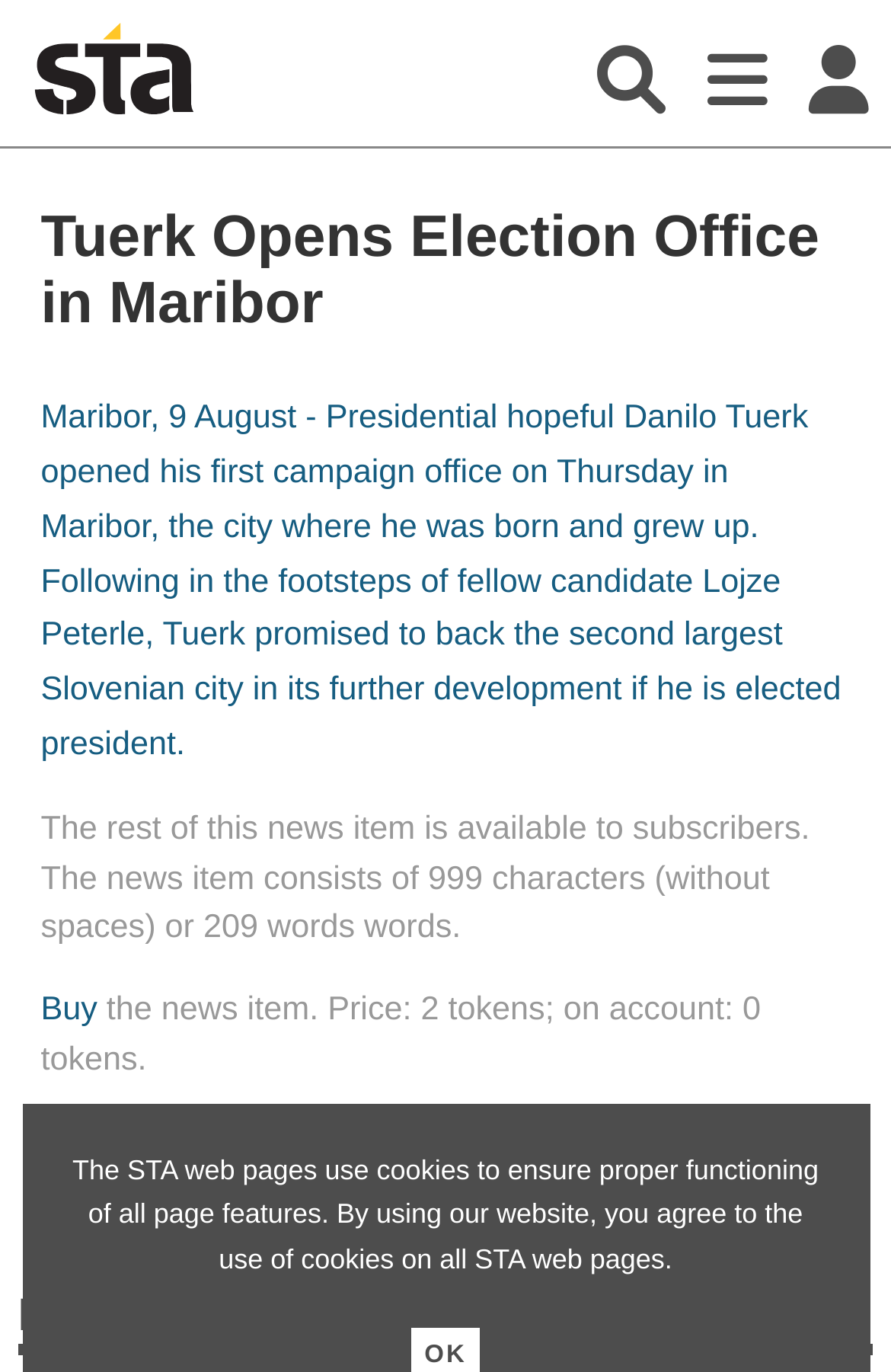Where is the campaign office located?
From the image, respond with a single word or phrase.

Maribor